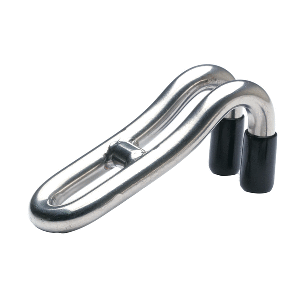Use a single word or phrase to answer the question: 
How much does the snubber weigh?

0.85 lbs